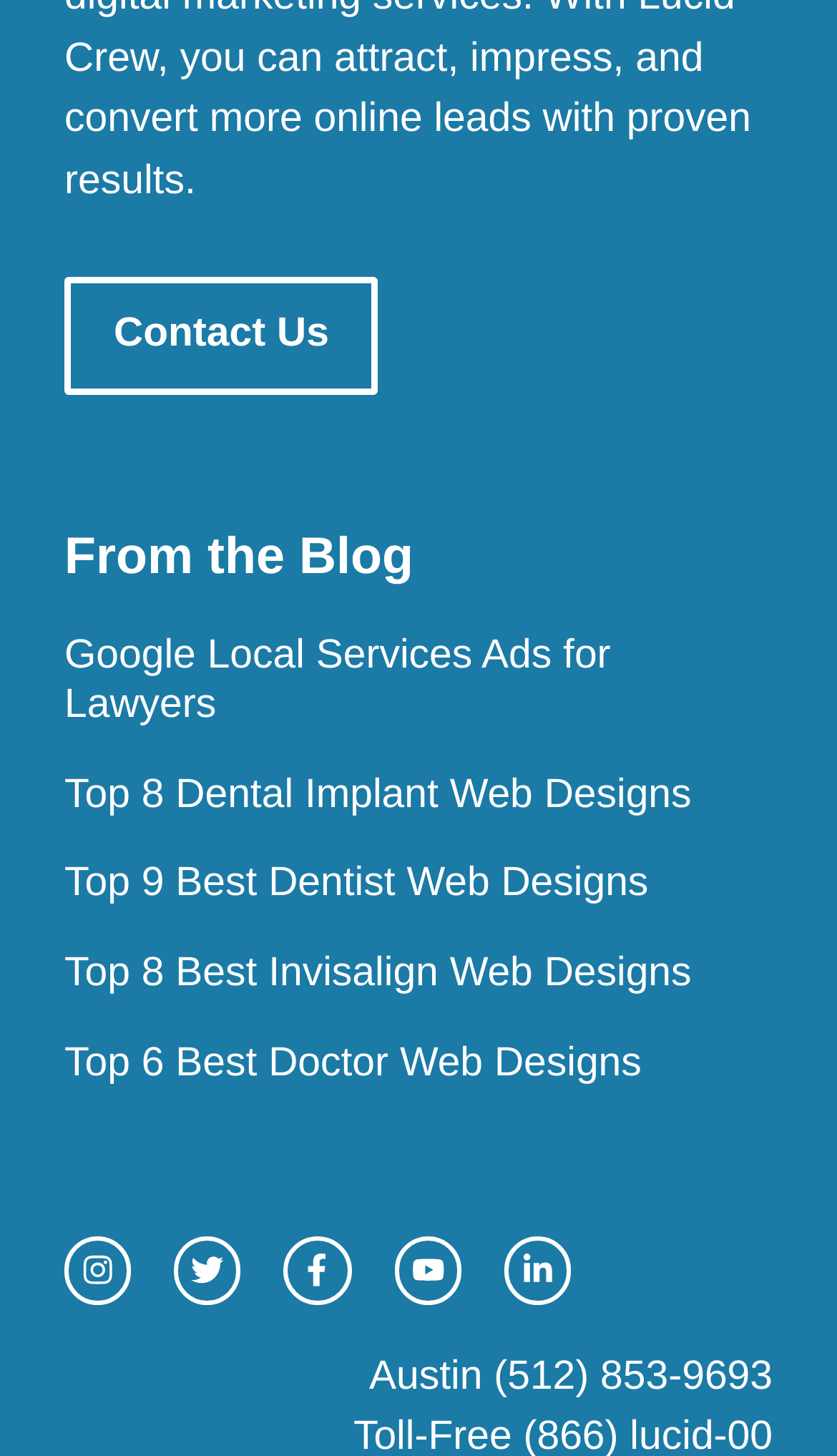Answer the question using only a single word or phrase: 
How many blog post links are there?

5